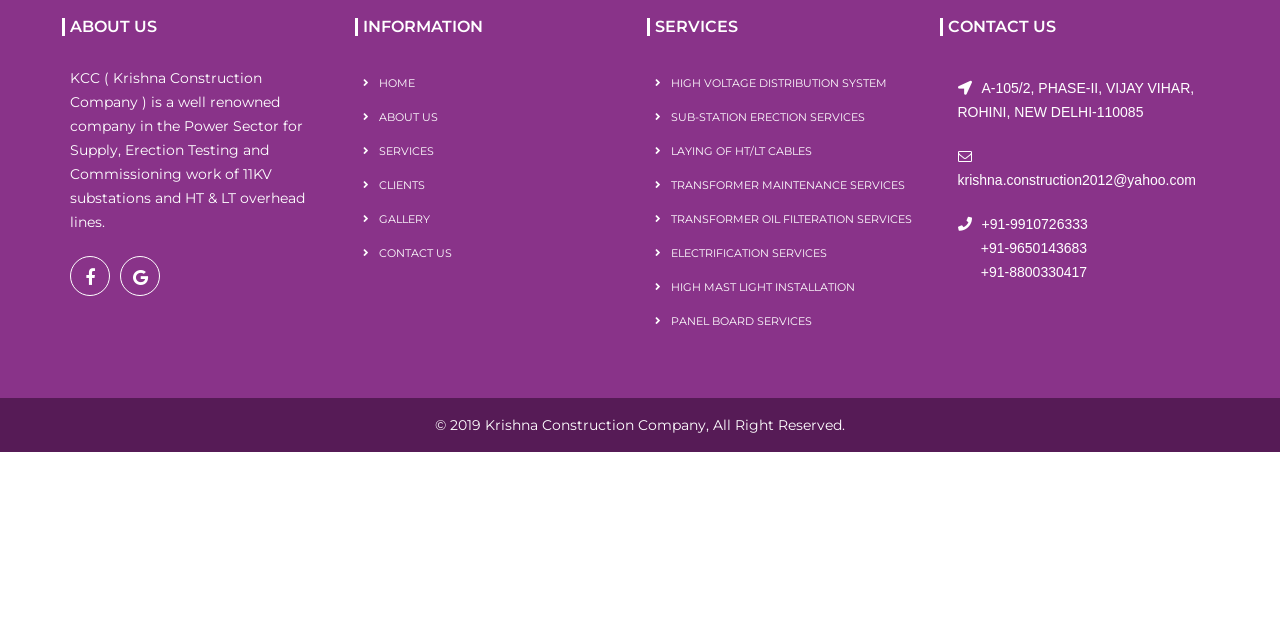Determine the bounding box coordinates for the UI element described. Format the coordinates as (top-left x, top-left y, bottom-right x, bottom-right y) and ensure all values are between 0 and 1. Element description: SMD glue dispensing

None